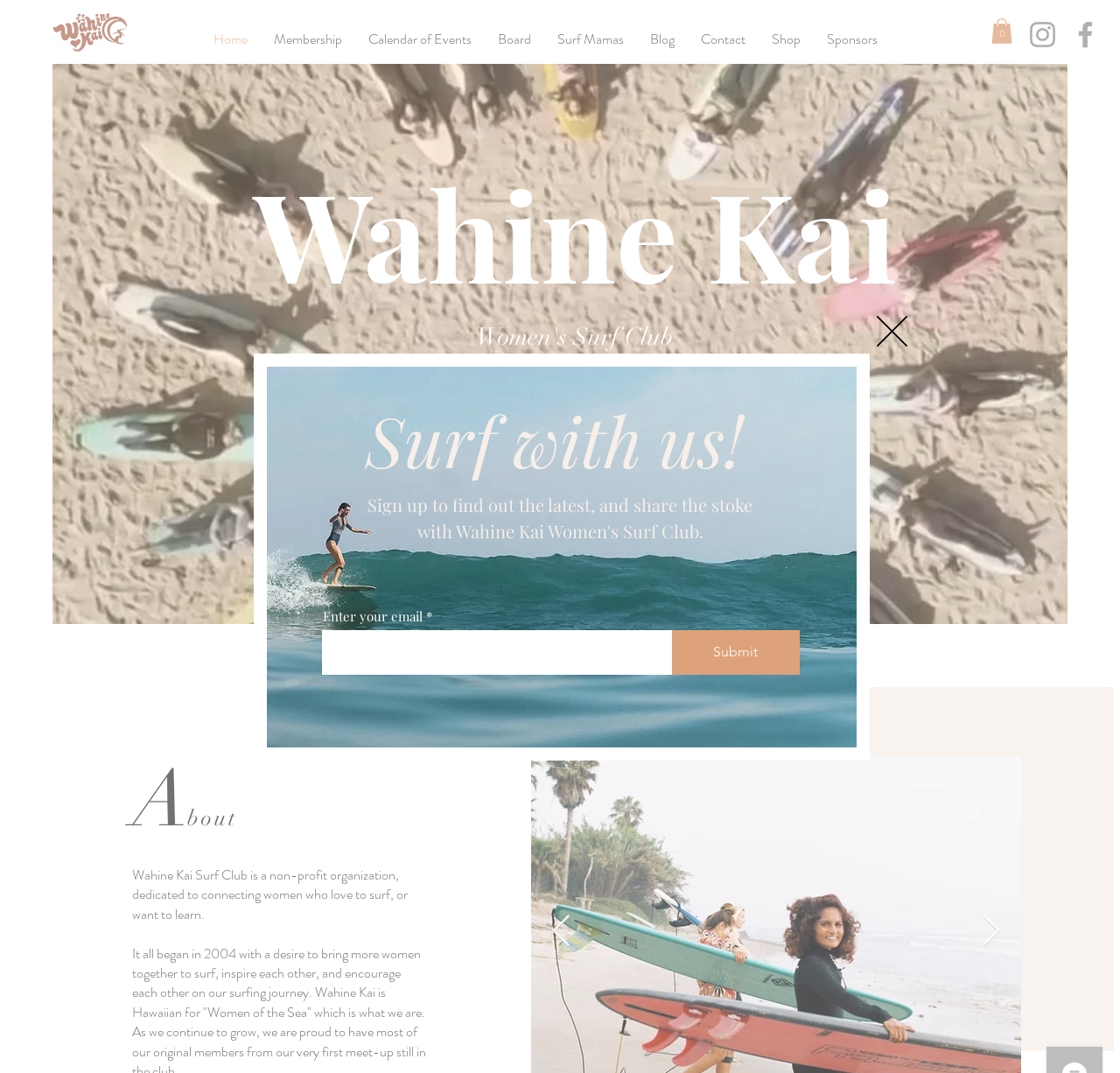Respond with a single word or short phrase to the following question: 
What is the purpose of the surf club?

Connecting women who love to surf